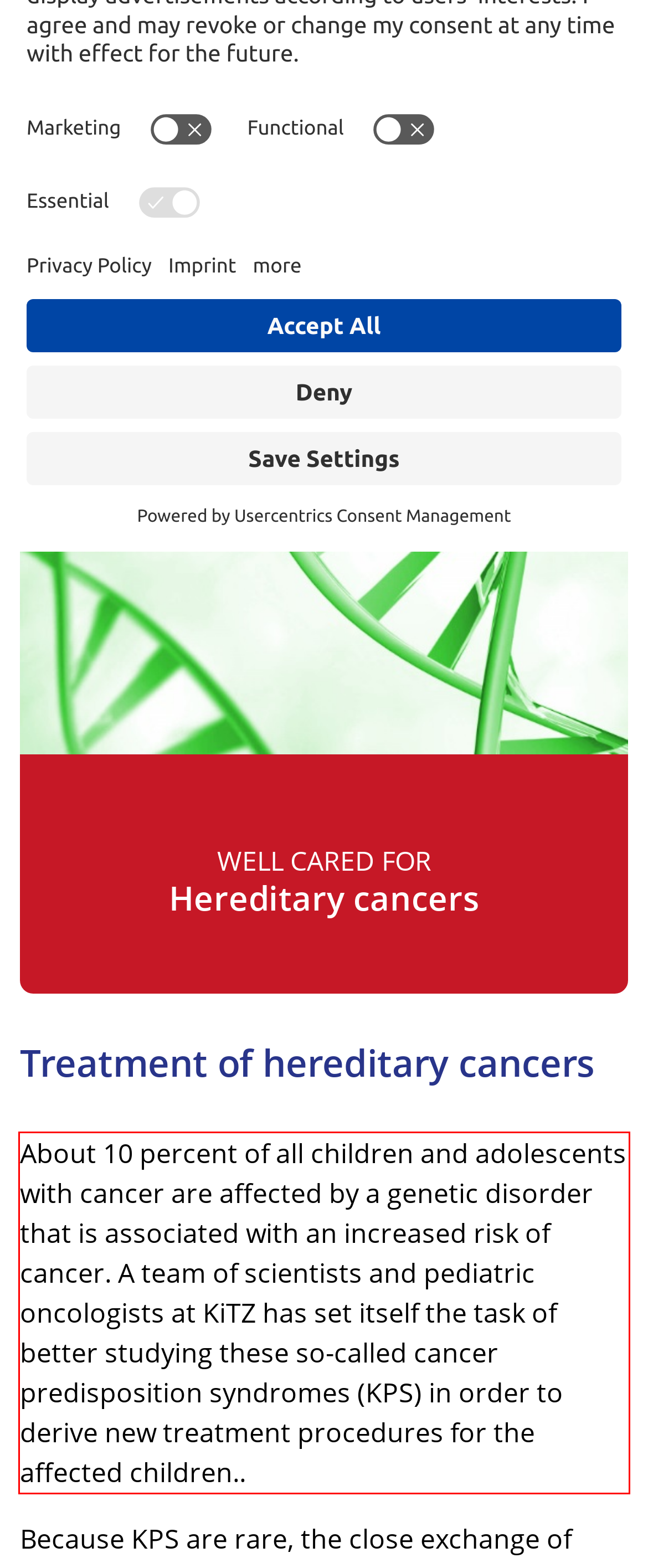Please extract the text content from the UI element enclosed by the red rectangle in the screenshot.

About 10 percent of all children and adolescents with cancer are affected by a genetic disorder that is associated with an increased risk of cancer. A team of scientists and pediatric oncologists at KiTZ has set itself the task of better studying these so-called cancer predisposition syndromes (KPS) in order to derive new treatment procedures for the affected children..